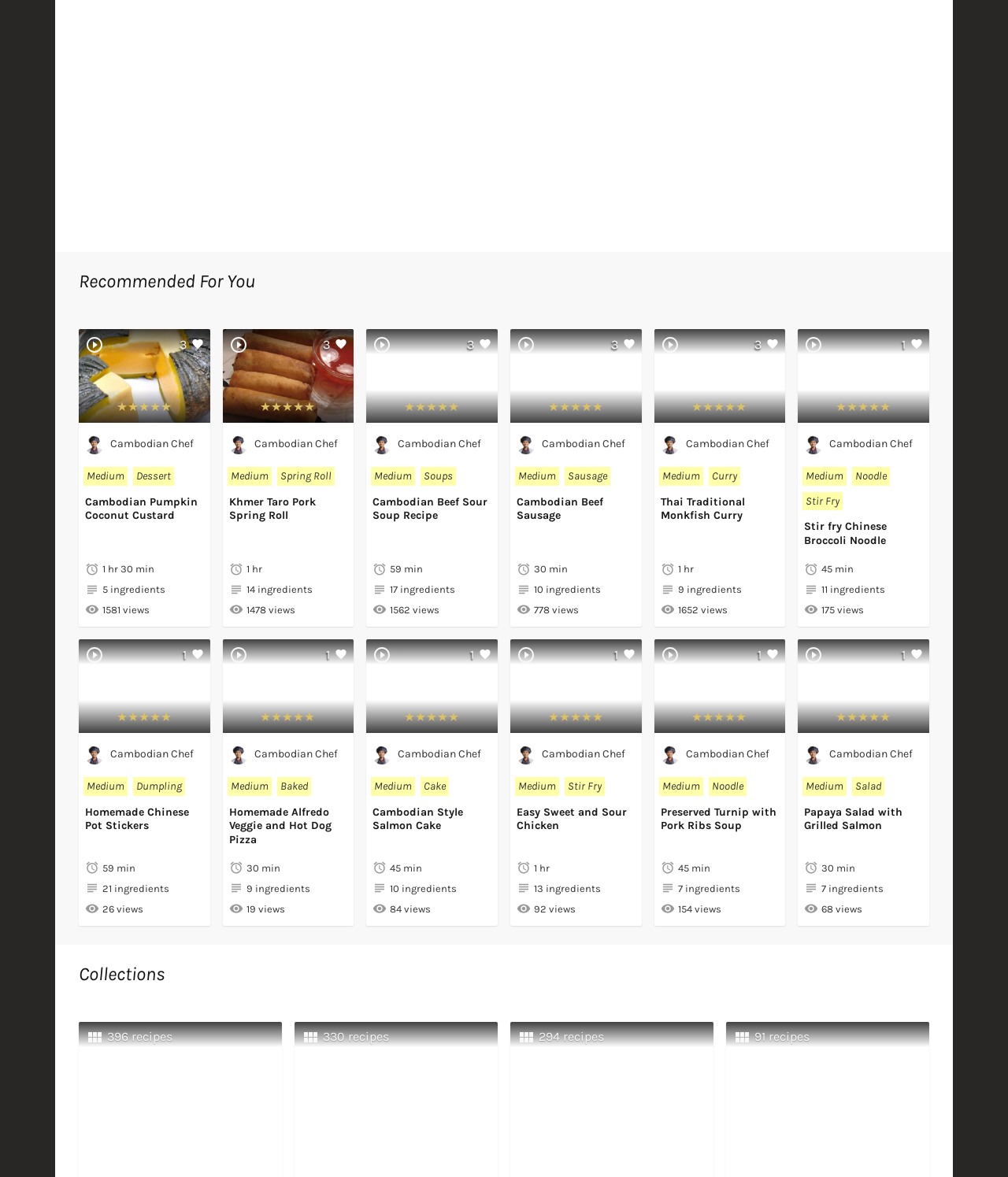What is the cooking time of the third recipe?
Give a single word or phrase answer based on the content of the image.

59 min